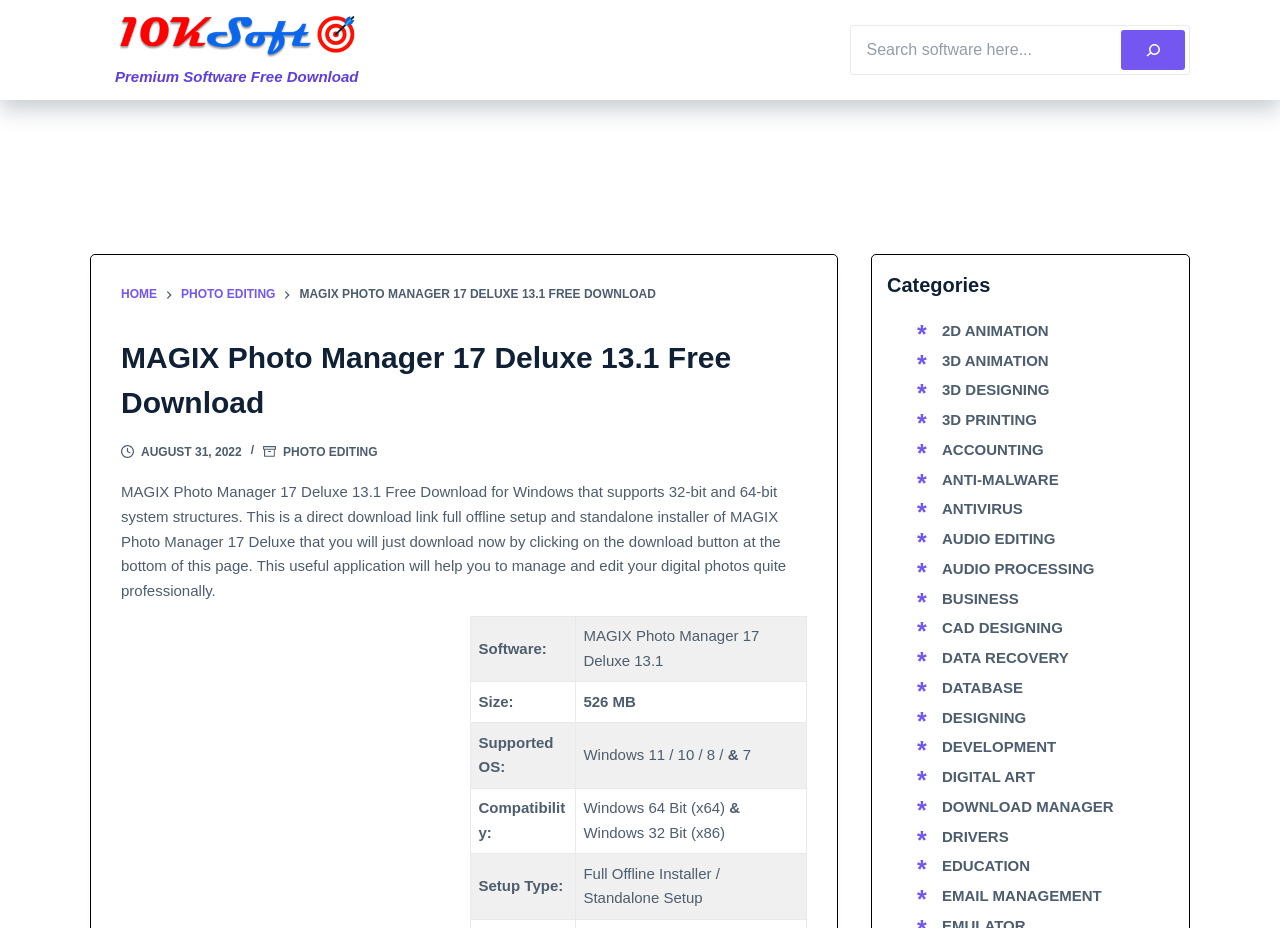Find the main header of the webpage and produce its text content.

MAGIX Photo Manager 17 Deluxe 13.1 Free Download